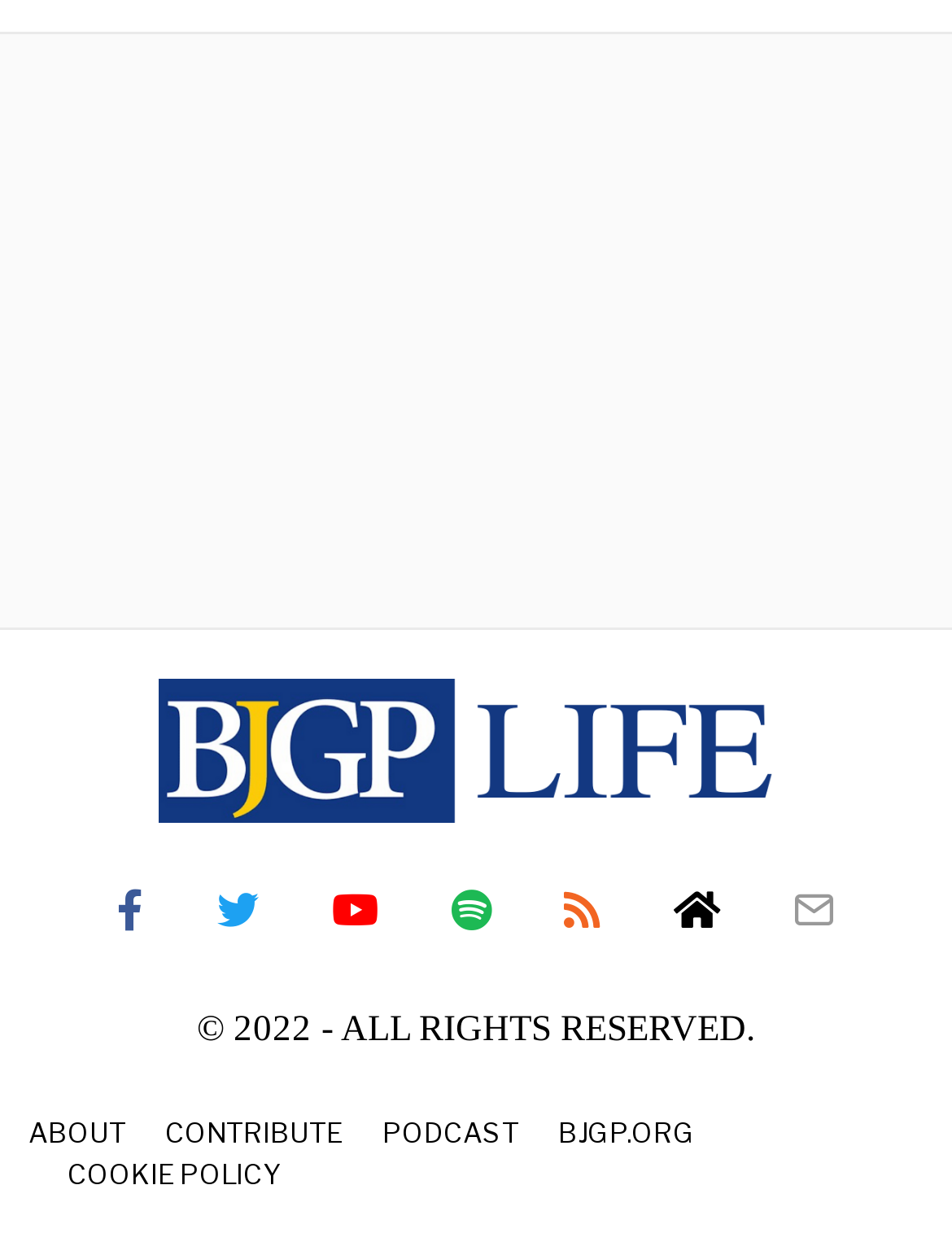What is the last link at the bottom of the page?
Please look at the screenshot and answer in one word or a short phrase.

COOKIE POLICY